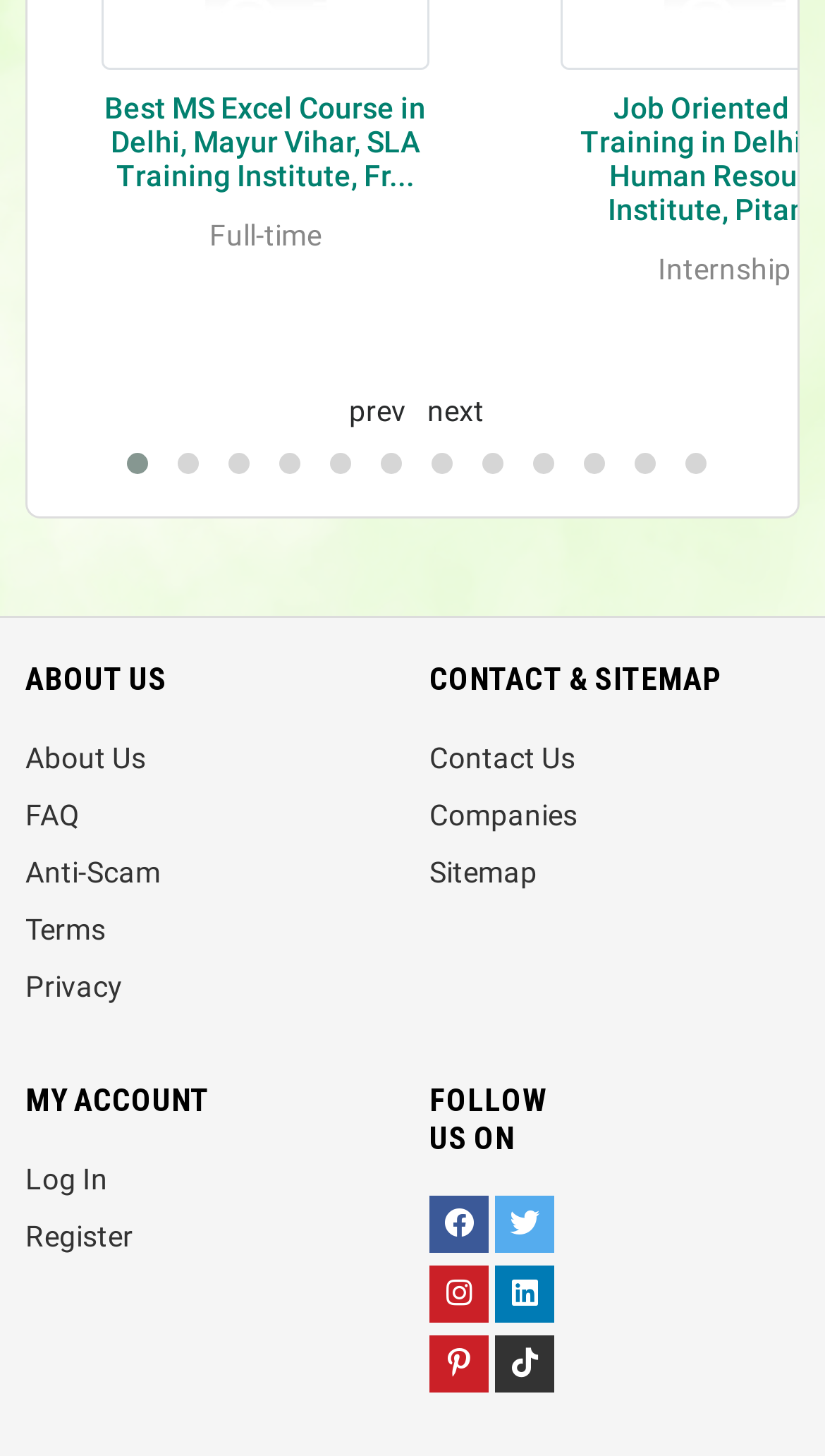Find and provide the bounding box coordinates for the UI element described here: "Privacy". The coordinates should be given as four float numbers between 0 and 1: [left, top, right, bottom].

[0.031, 0.665, 0.149, 0.688]